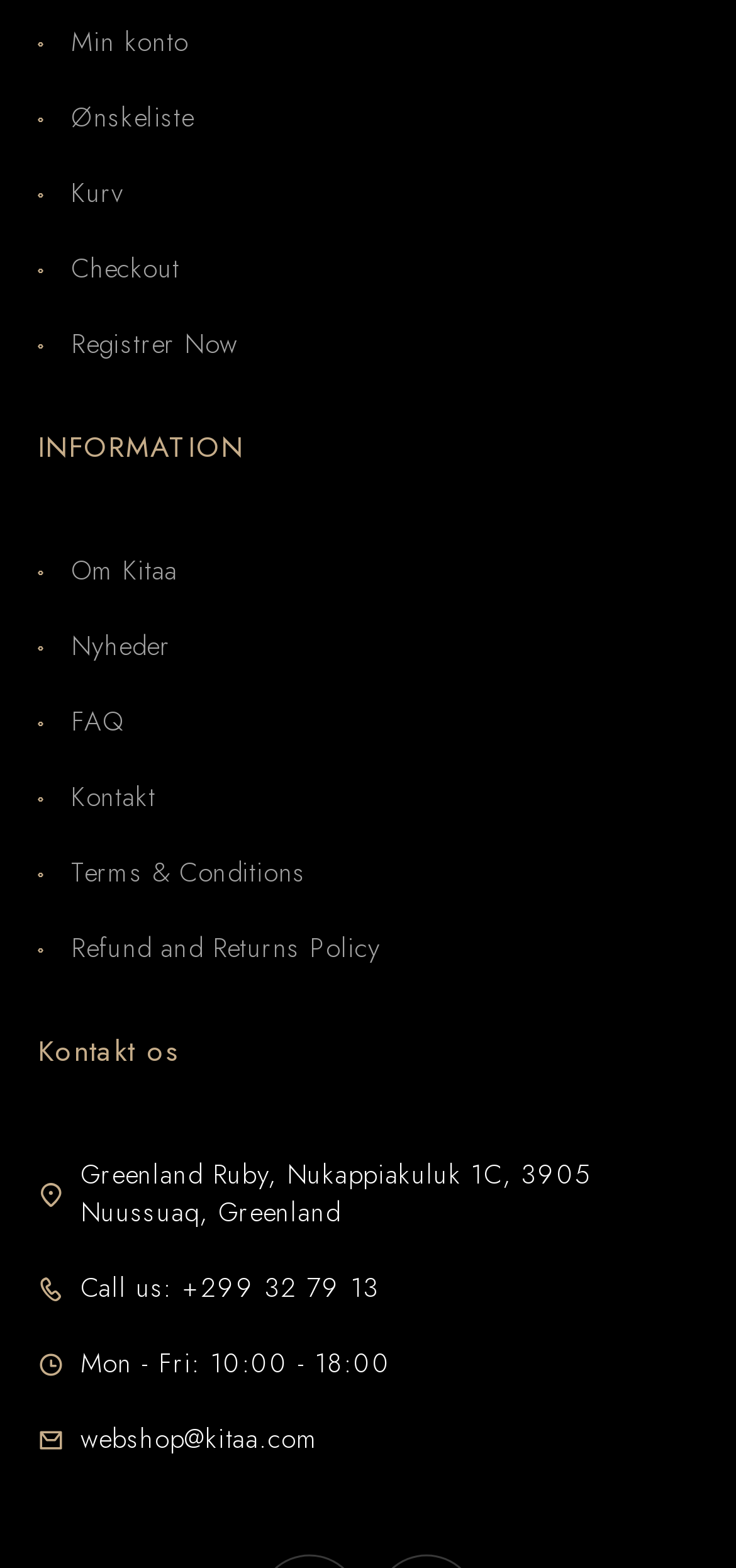Locate the bounding box coordinates of the element to click to perform the following action: 'Go to checkout'. The coordinates should be given as four float values between 0 and 1, in the form of [left, top, right, bottom].

[0.051, 0.159, 0.949, 0.183]